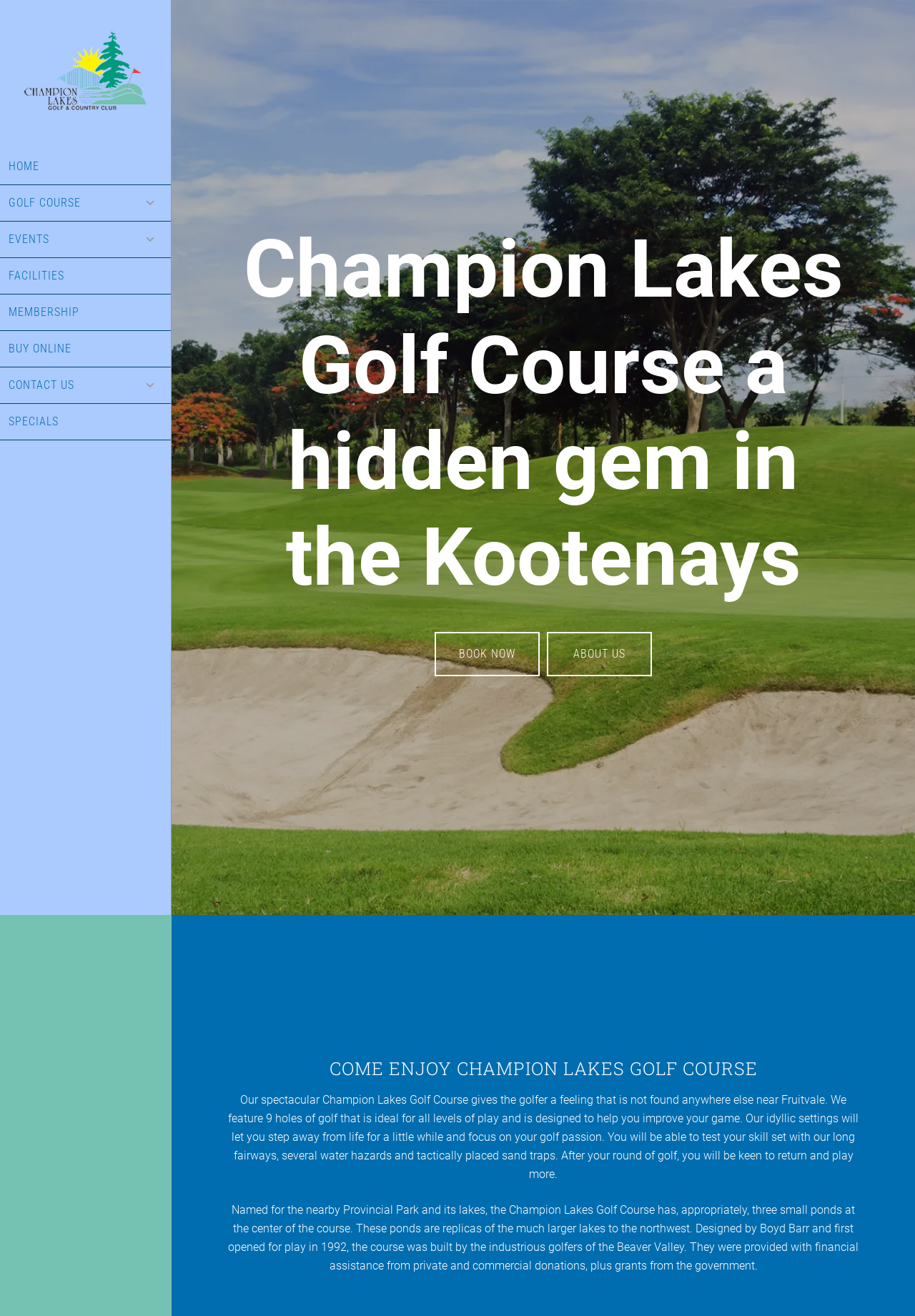Find the bounding box coordinates of the element to click in order to complete the given instruction: "Click on the 'Auto player script' link."

None